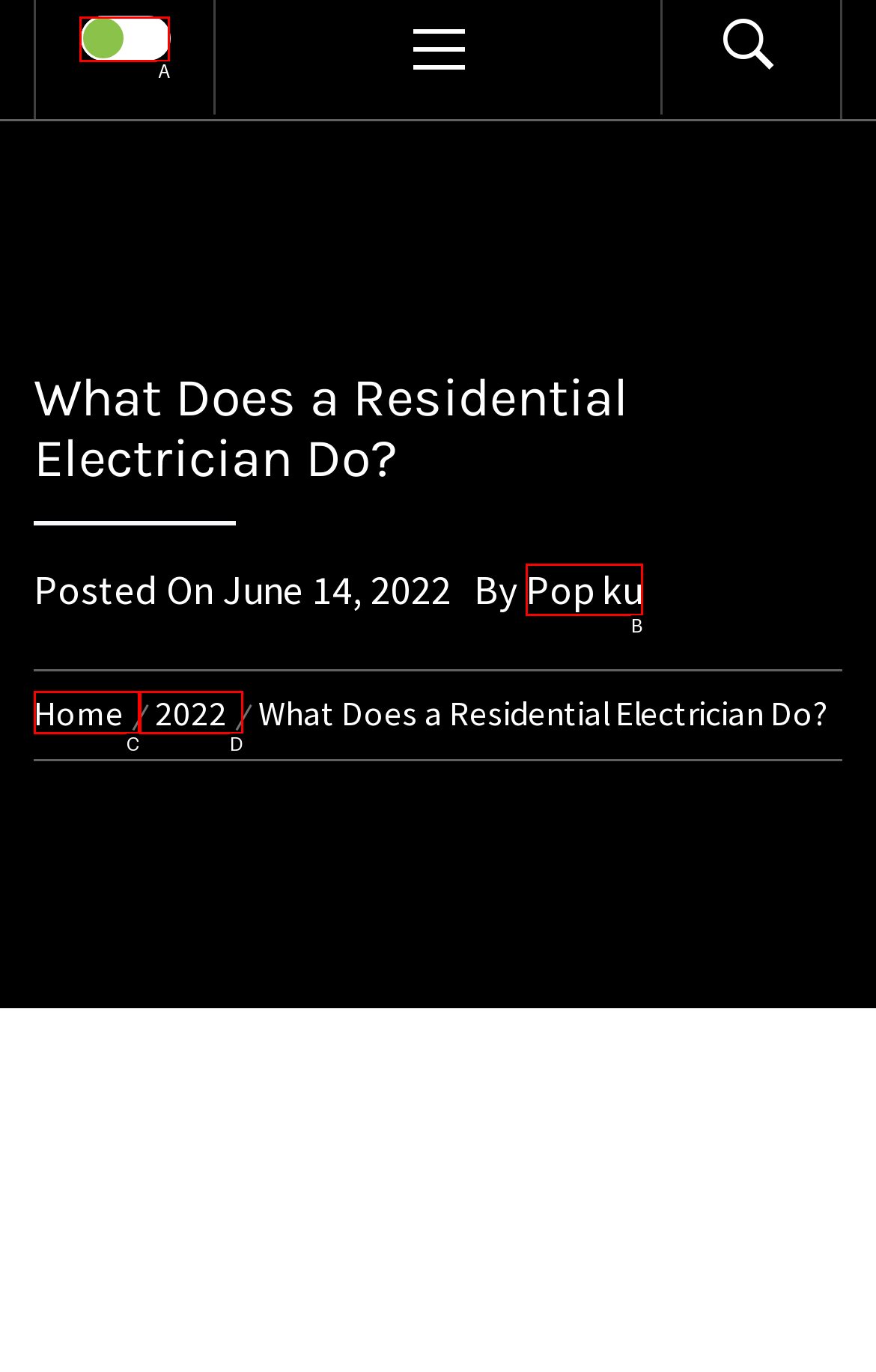Point out the option that best suits the description: name="side-nav"
Indicate your answer with the letter of the selected choice.

A